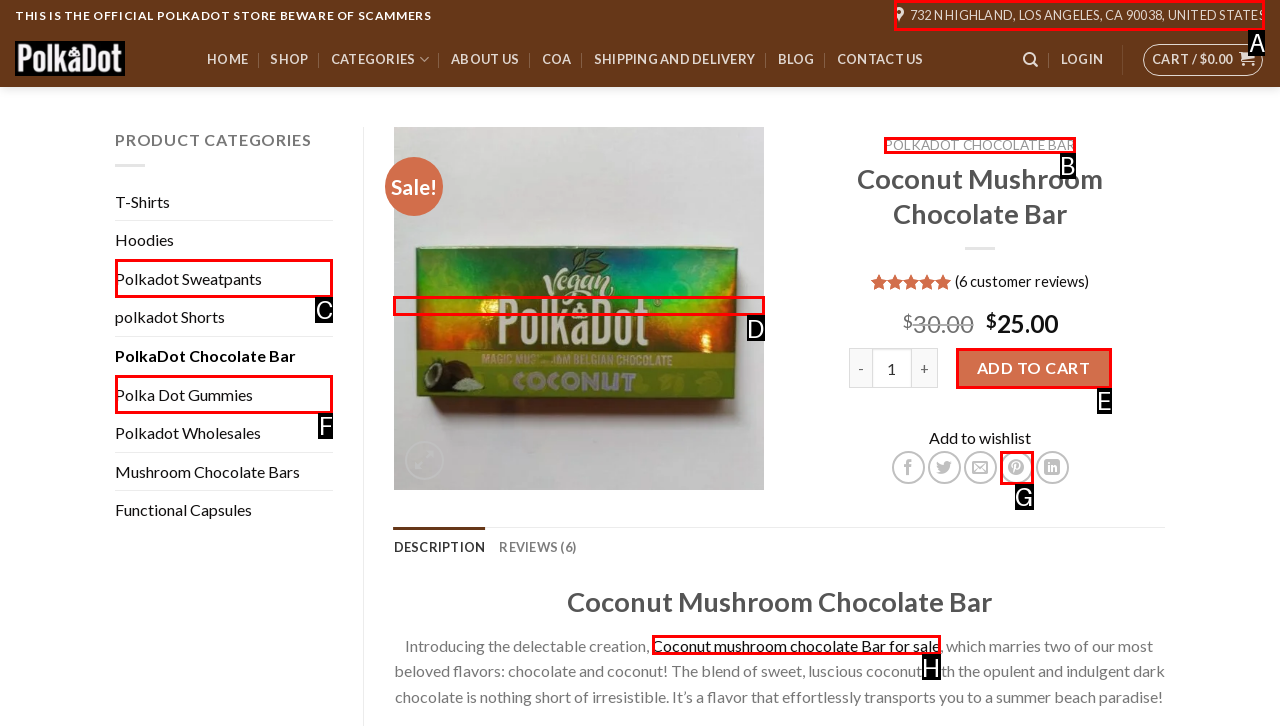Tell me the letter of the UI element I should click to accomplish the task: Click on the 'ADD TO CART' button based on the choices provided in the screenshot.

E